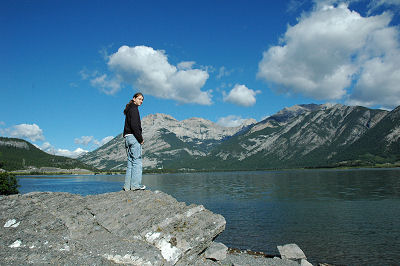Utilize the details in the image to give a detailed response to the question: What is reflected in the lake?

According to the caption, the tranquil lake reflects the surrounding natural beauty, which implies that the lake's surface is calm and mirror-like, allowing it to reflect the majestic mountains and other natural features in the scene.